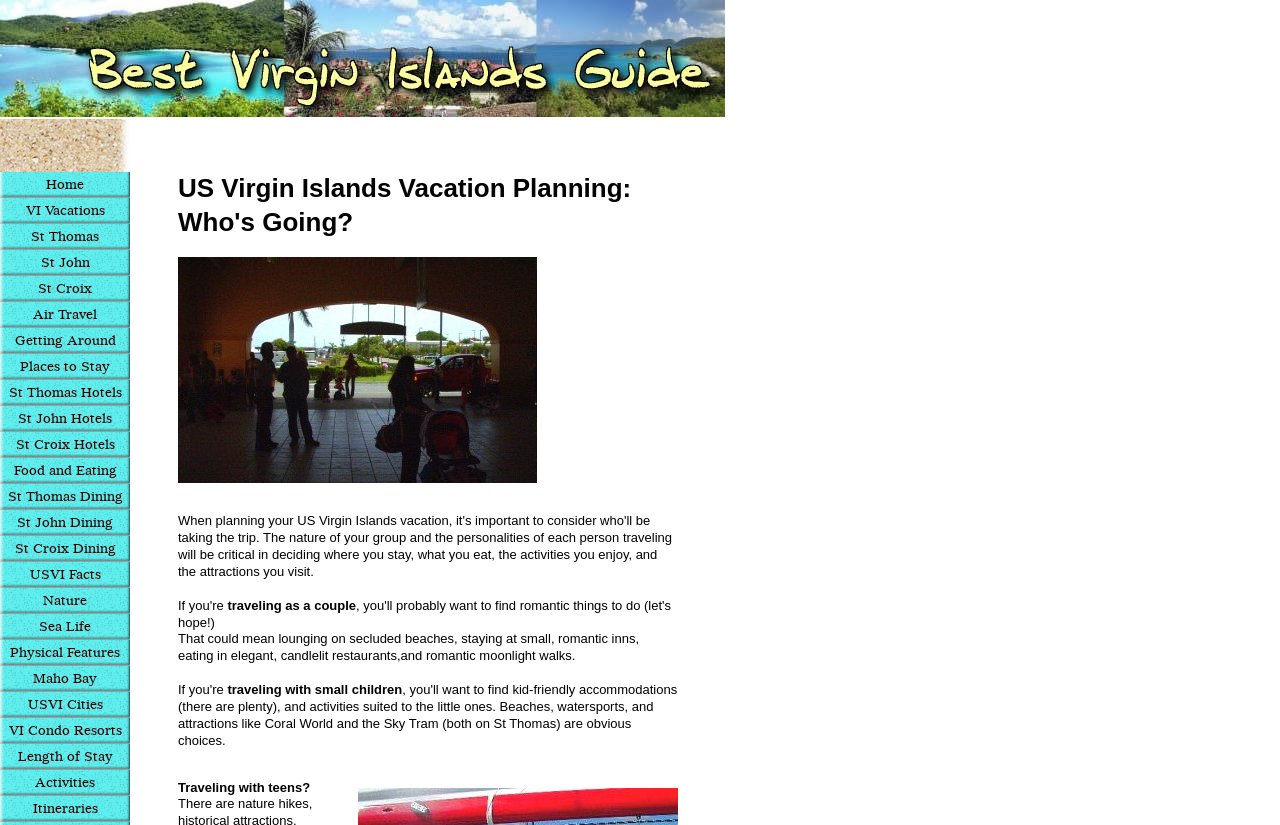What is the focus of the webpage for couples?
Examine the image and provide an in-depth answer to the question.

According to the webpage, for couples, the focus is on romantic activities such as 'lounging on secluded beaches, staying at small, romantic inns, eating in elegant, candlelit restaurants, and romantic moonlight walks'.